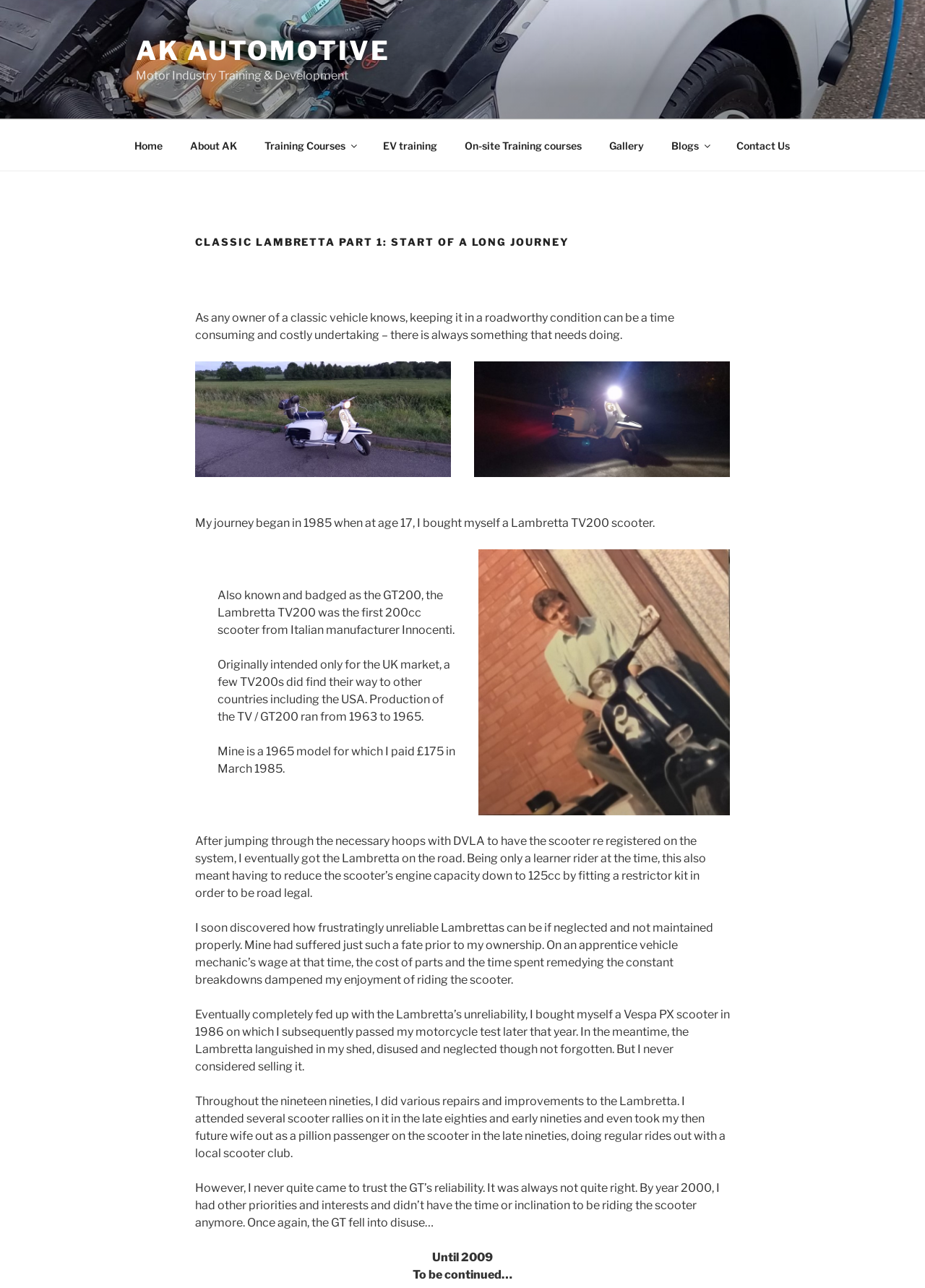Offer a meticulous caption that includes all visible features of the webpage.

The webpage is about the author's journey with a classic Lambretta scooter, specifically a 1965 model. At the top, there is a navigation menu with links to various sections of the website, including "Home", "About AK", "Training Courses", and "Contact Us". Below the navigation menu, there is a header with the title "CLASSIC LAMBRETTA PART 1: START OF A LONG JOURNEY".

The main content of the webpage is a series of paragraphs describing the author's experiences with the Lambretta scooter. The text is divided into sections, with each section describing a different period in the author's journey with the scooter. There are also several images of the scooter scattered throughout the text.

The author begins by describing how they bought the scooter in 1985 and the challenges they faced in keeping it roadworthy. They then describe how they had to reduce the scooter's engine capacity to 125cc to make it road legal and how they eventually became frustrated with the scooter's unreliability.

The author then jumps forward in time, describing how they bought a Vespa scooter in 1986 and eventually passed their motorcycle test. They also mention how they did various repairs and improvements to the Lambretta over the years and attended scooter rallies.

The final section of the text describes how the author eventually lost interest in the scooter and it fell into disuse. However, the author hints that they will continue the story in a future installment, with the final sentence "To be continued…".

Throughout the webpage, there are a total of 4 images of the Lambretta scooter, which are scattered throughout the text. The images are positioned to the right of the corresponding text, with the first image appearing below the header and the subsequent images appearing below each section of text.